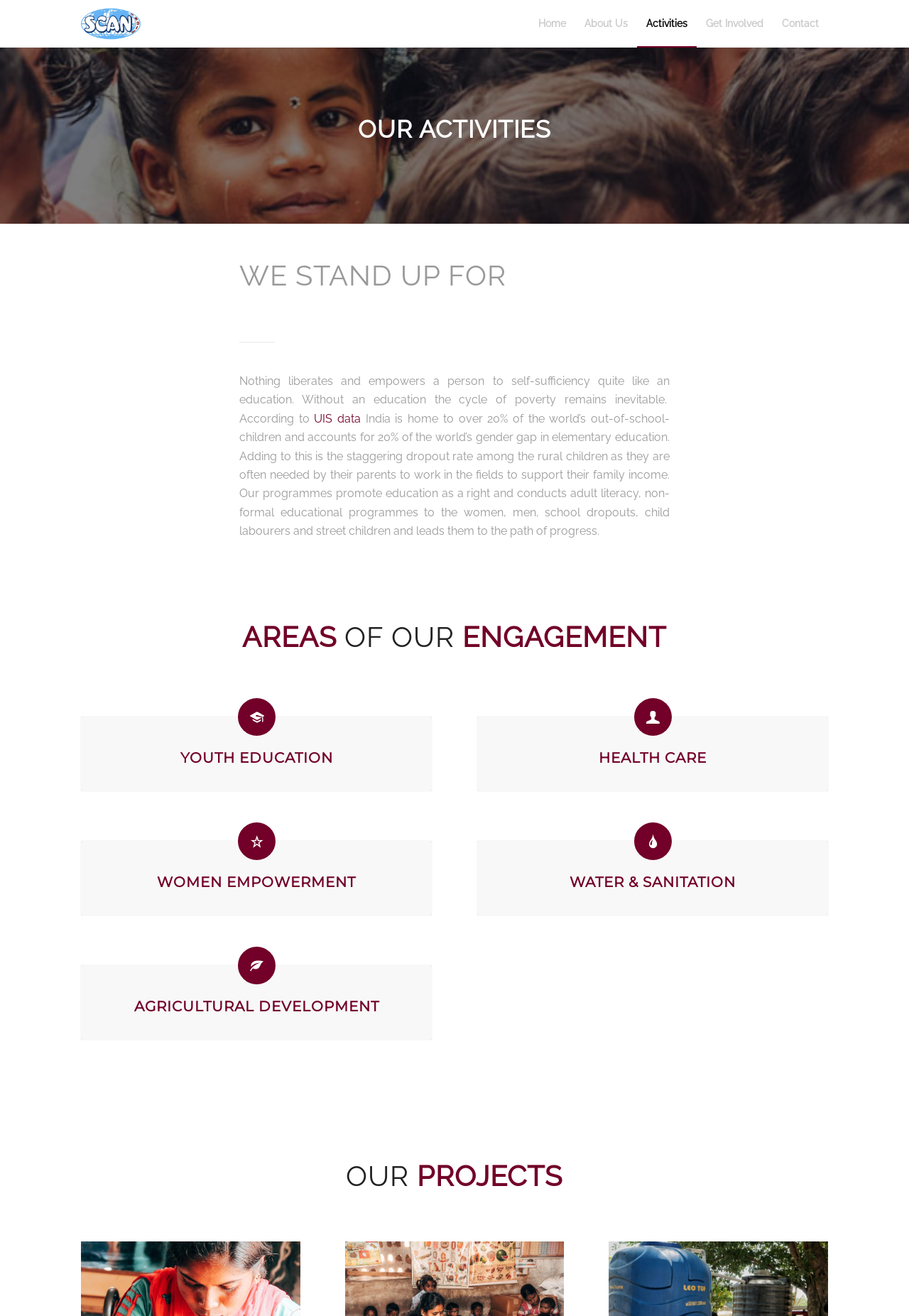Locate the bounding box coordinates of the area where you should click to accomplish the instruction: "Read about OUR ACTIVITIES".

[0.089, 0.089, 0.911, 0.109]